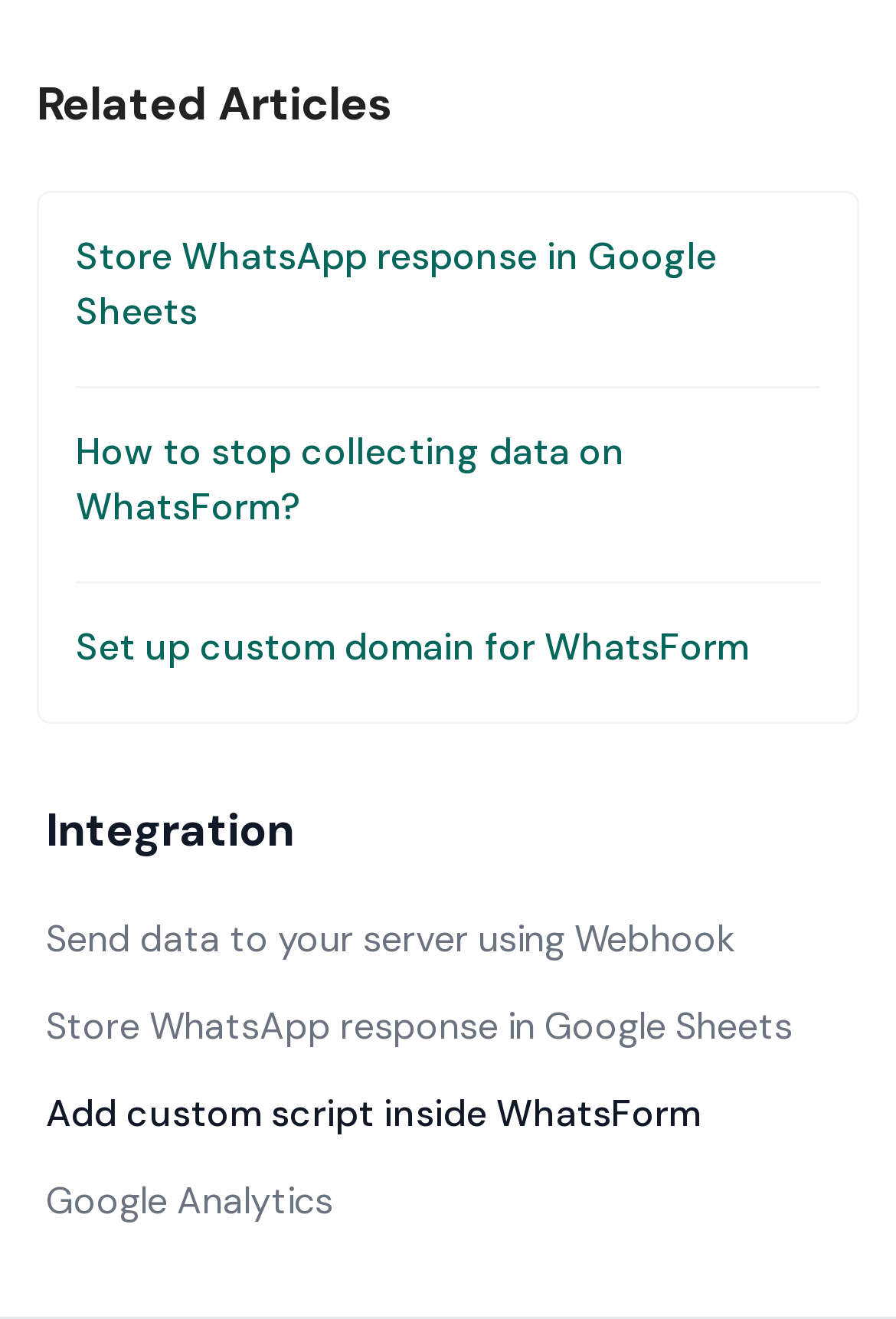Extract the bounding box coordinates for the described element: "Add custom script inside WhatsForm". The coordinates should be represented as four float numbers between 0 and 1: [left, top, right, bottom].

[0.051, 0.813, 0.949, 0.876]